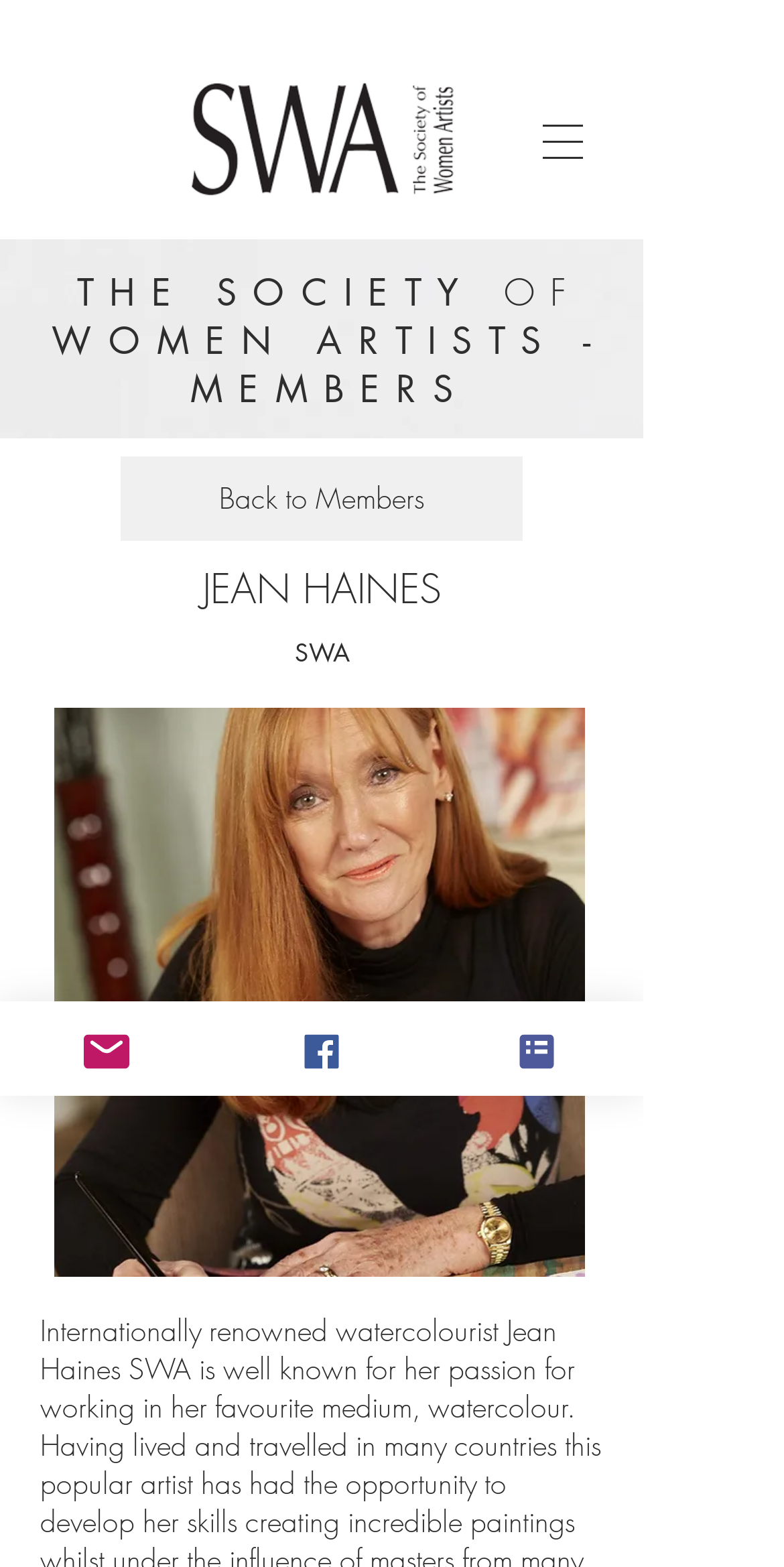Give a one-word or phrase response to the following question: What is the name of the artist?

Jean Haines